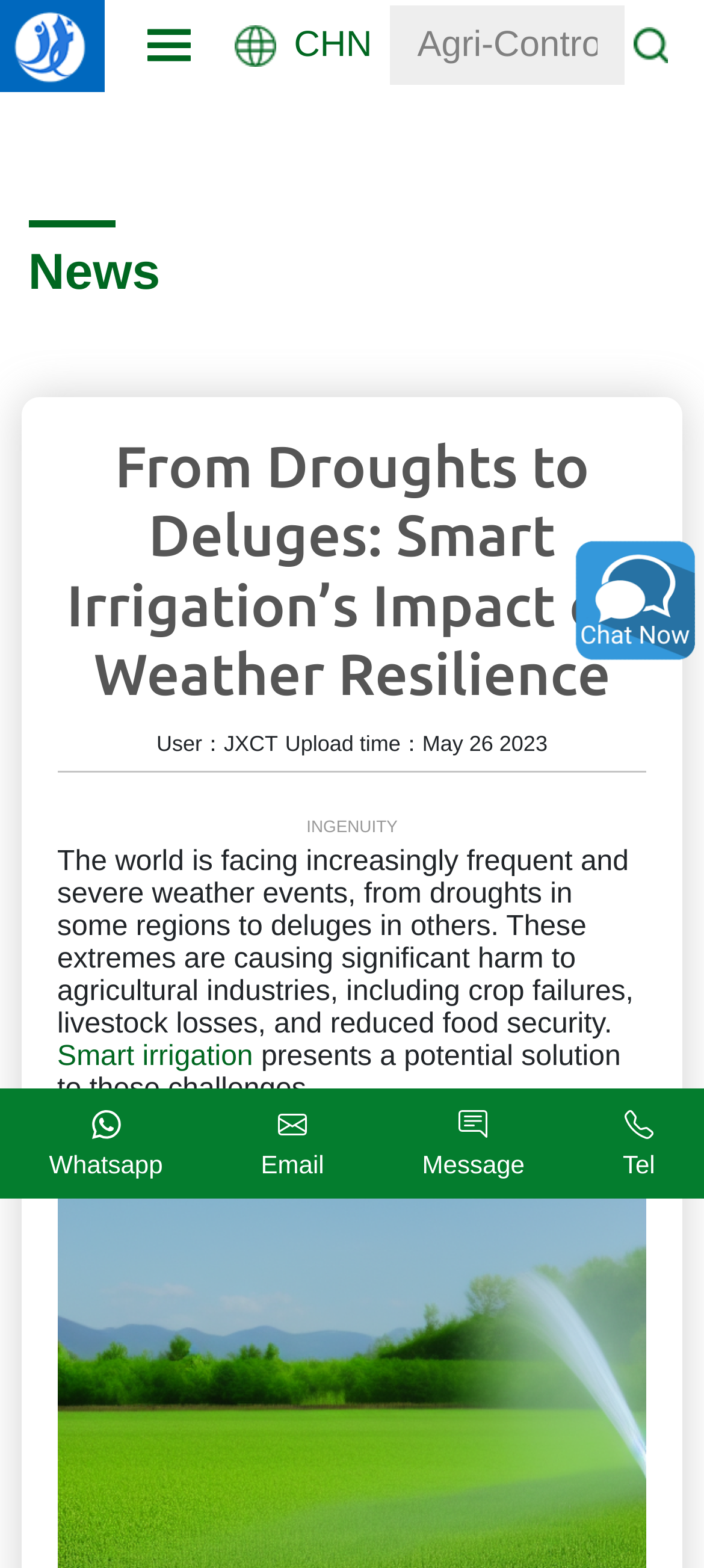Extract the bounding box coordinates for the UI element described by the text: "Message". The coordinates should be in the form of [left, top, right, bottom] with values between 0 and 1.

[0.53, 0.703, 0.815, 0.755]